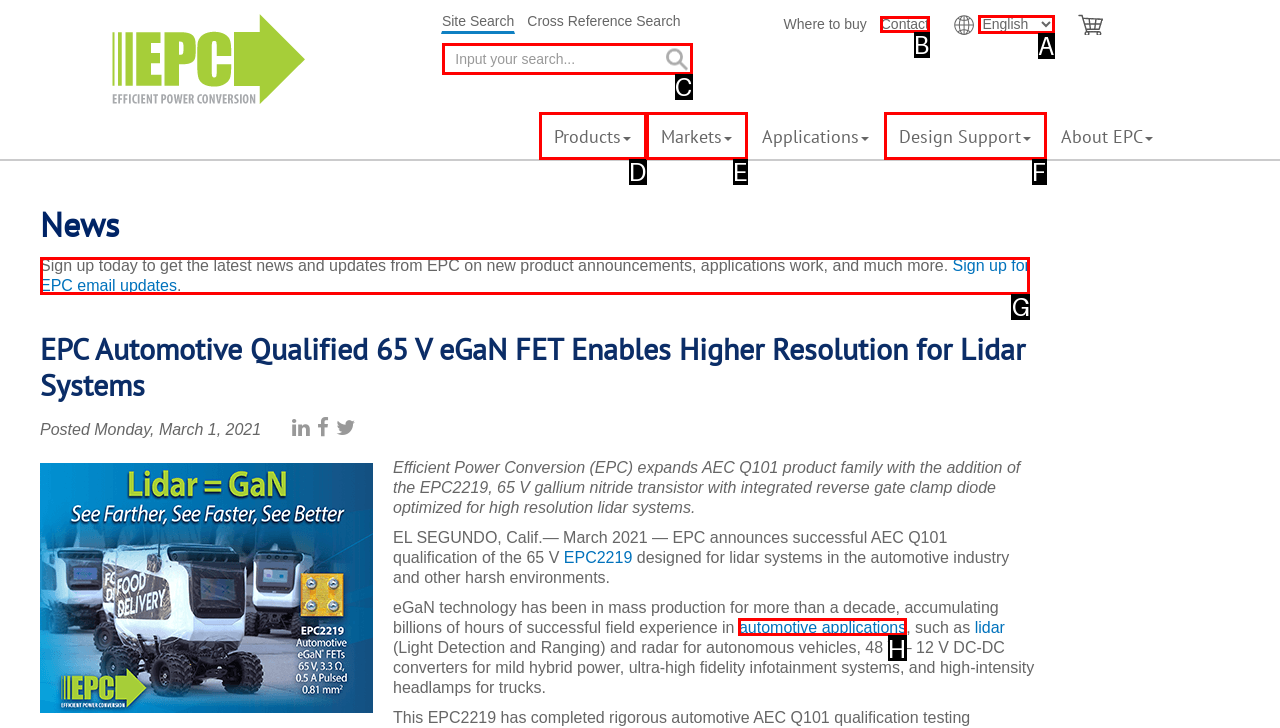Out of the given choices, which letter corresponds to the UI element required to Search for products? Answer with the letter.

C